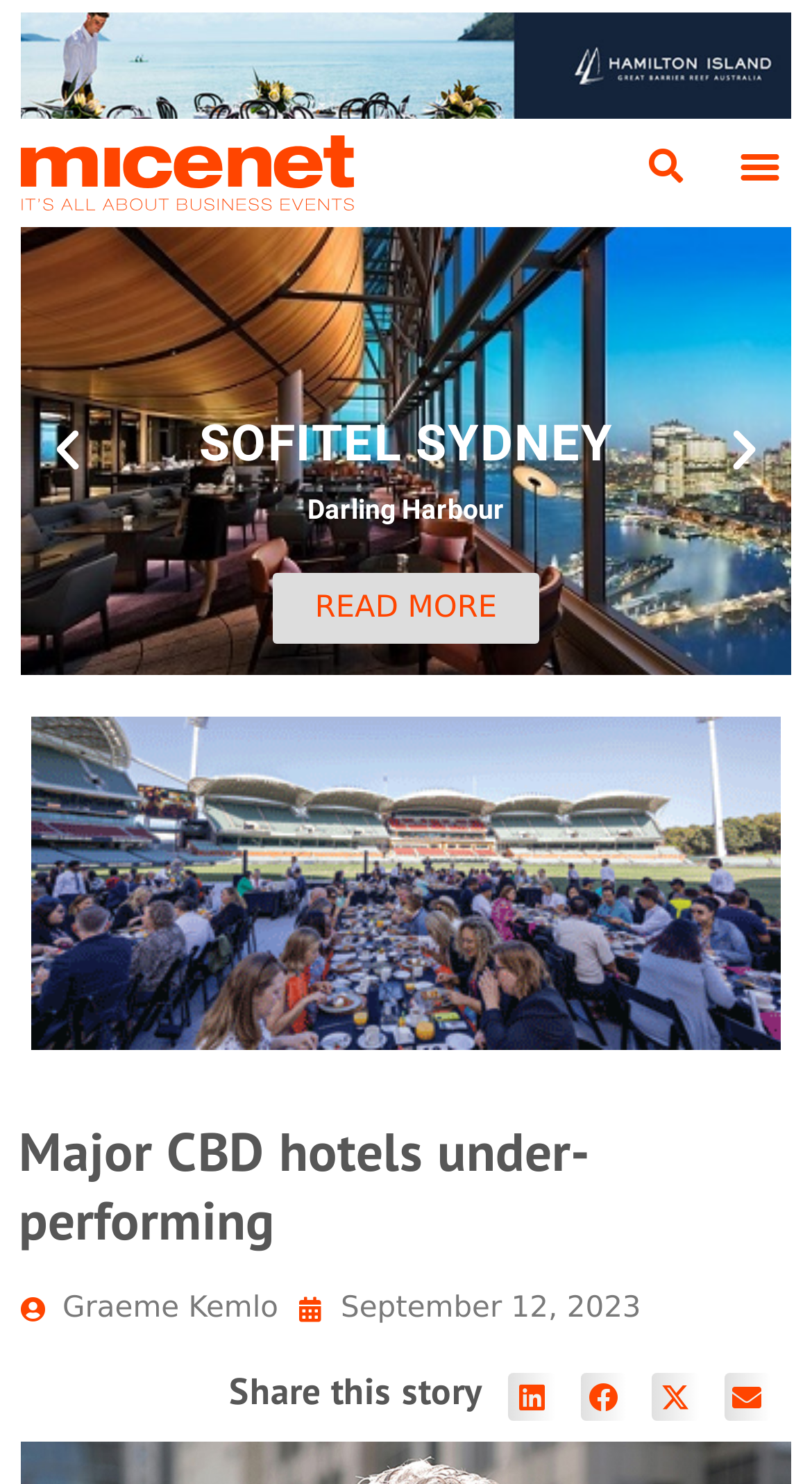With reference to the screenshot, provide a detailed response to the question below:
Who is the author of the article?

I found the answer by looking at the StaticText element with the text 'Graeme Kemlo', which is likely to be the author's name.